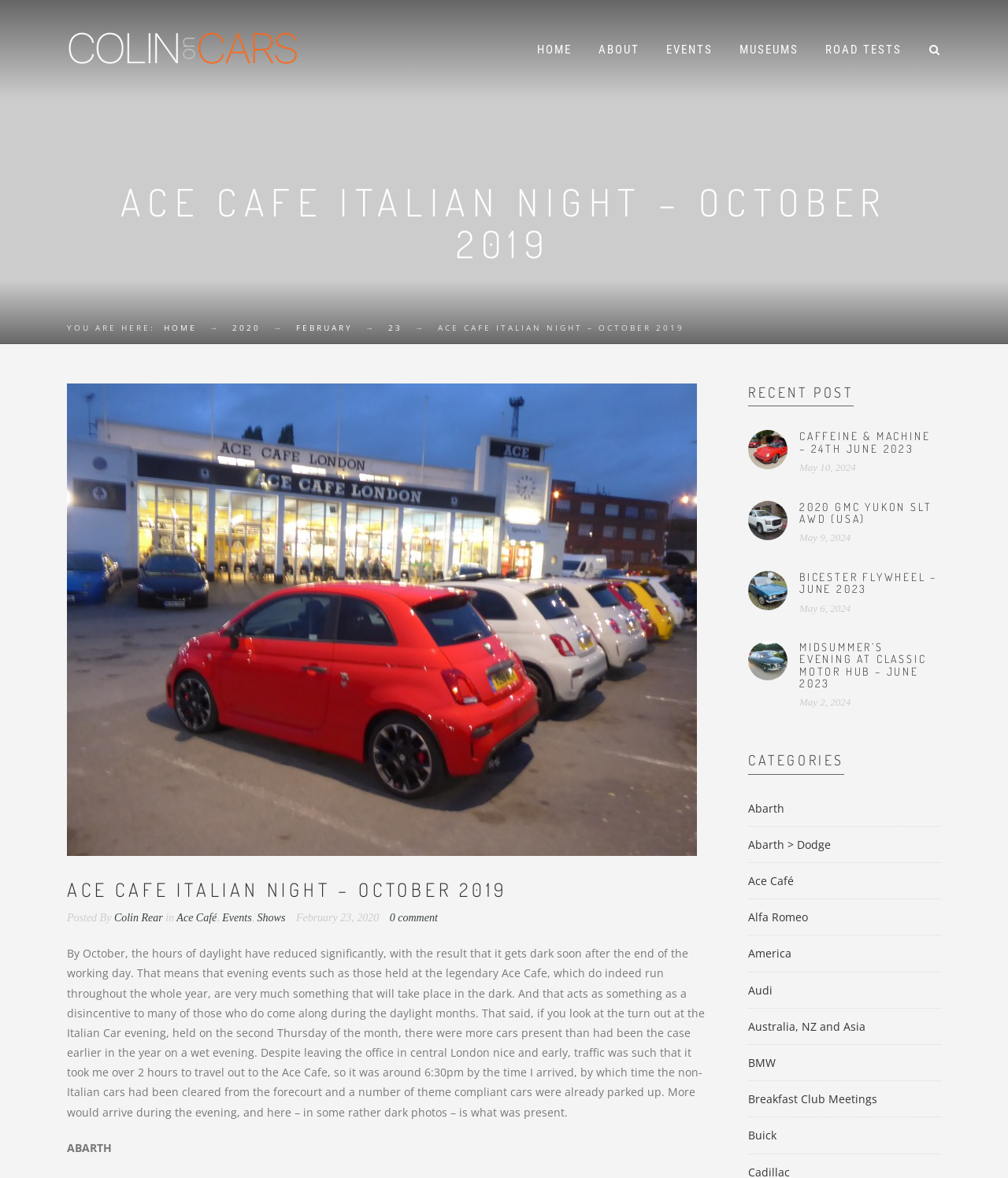Using the webpage screenshot, find the UI element described by Bicester Flywheel – June 2023. Provide the bounding box coordinates in the format (top-left x, top-left y, bottom-right x, bottom-right y), ensuring all values are floating point numbers between 0 and 1.

[0.793, 0.484, 0.93, 0.505]